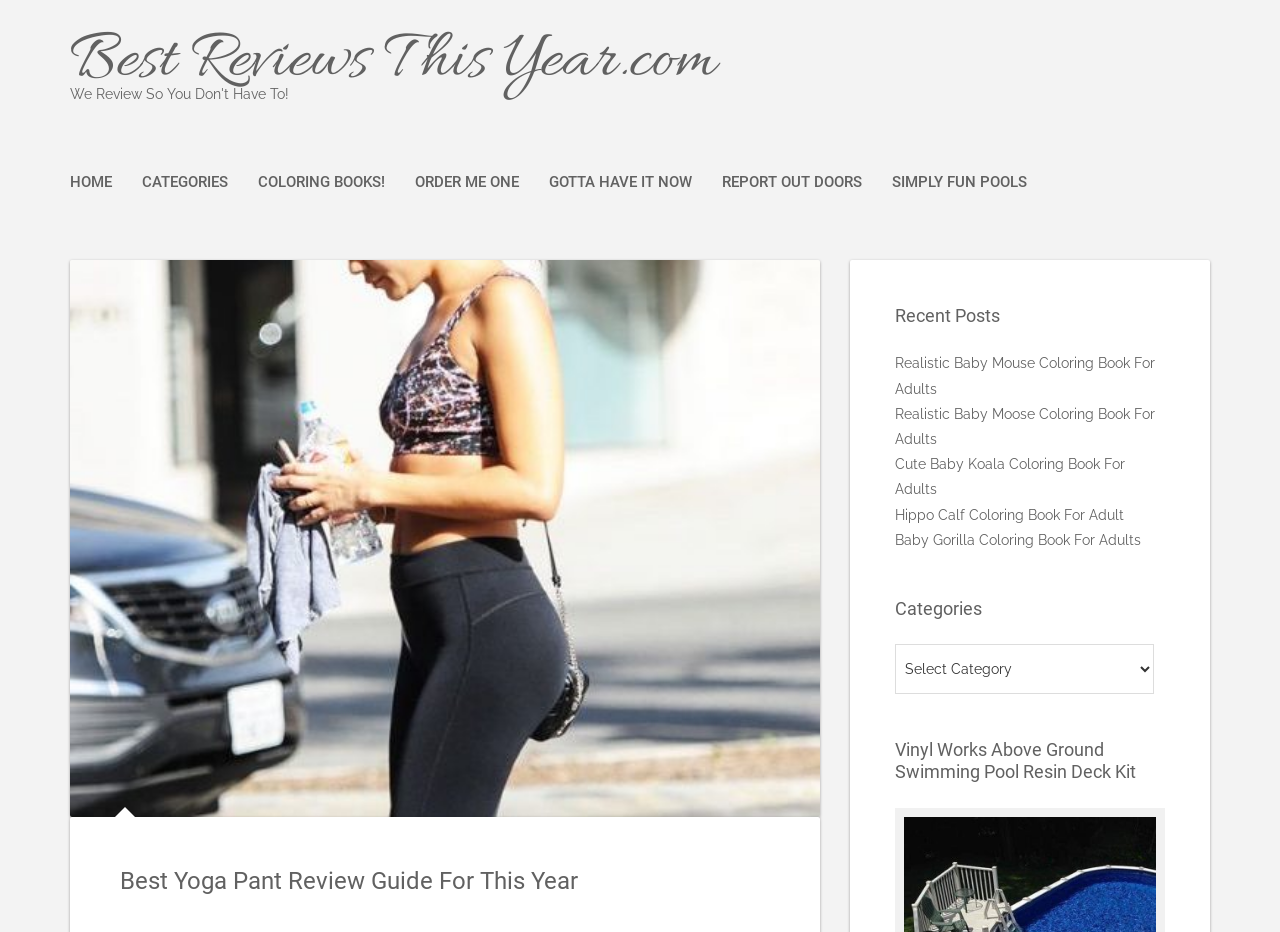Given the element description "HOME", identify the bounding box of the corresponding UI element.

[0.055, 0.185, 0.088, 0.209]